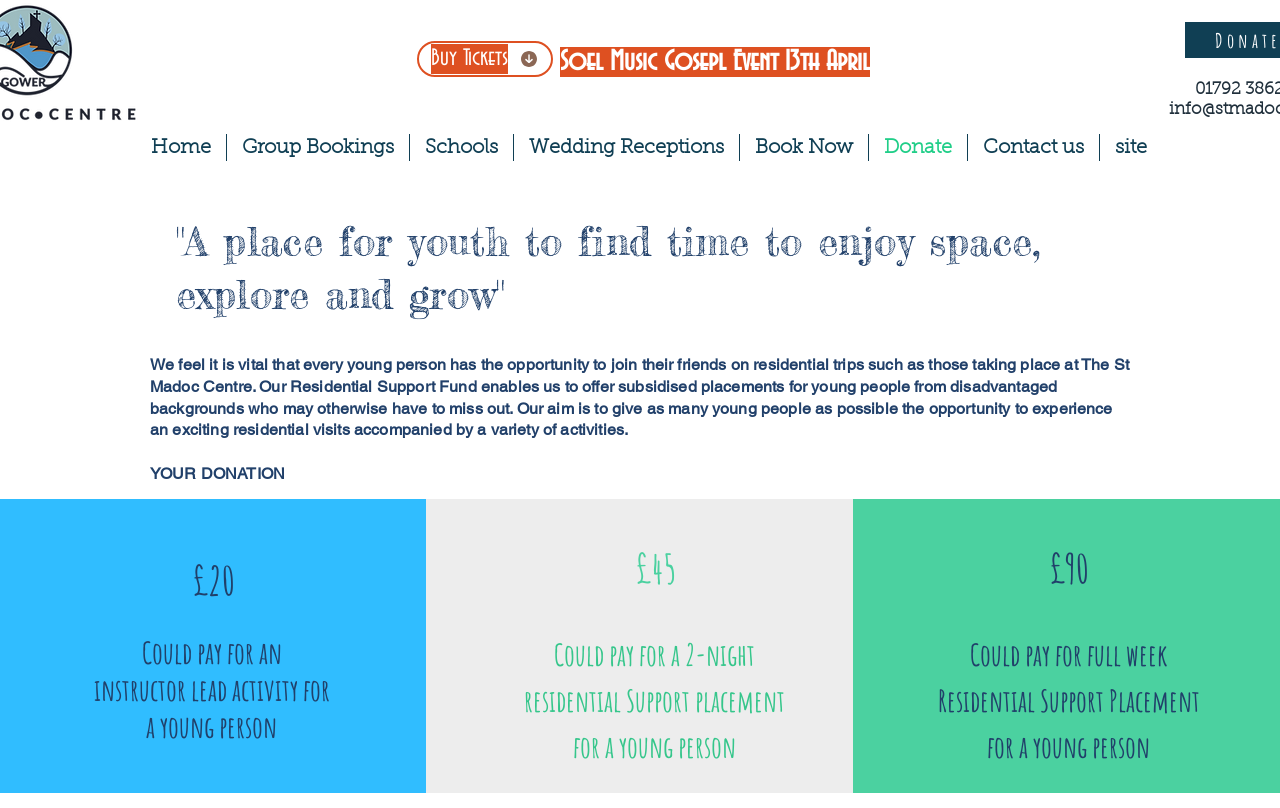What is the purpose of the Residential Support Fund?
Carefully examine the image and provide a detailed answer to the question.

According to the webpage, the Residential Support Fund enables the centre to offer subsidised placements for young people from disadvantaged backgrounds who may otherwise have to miss out on residential trips.